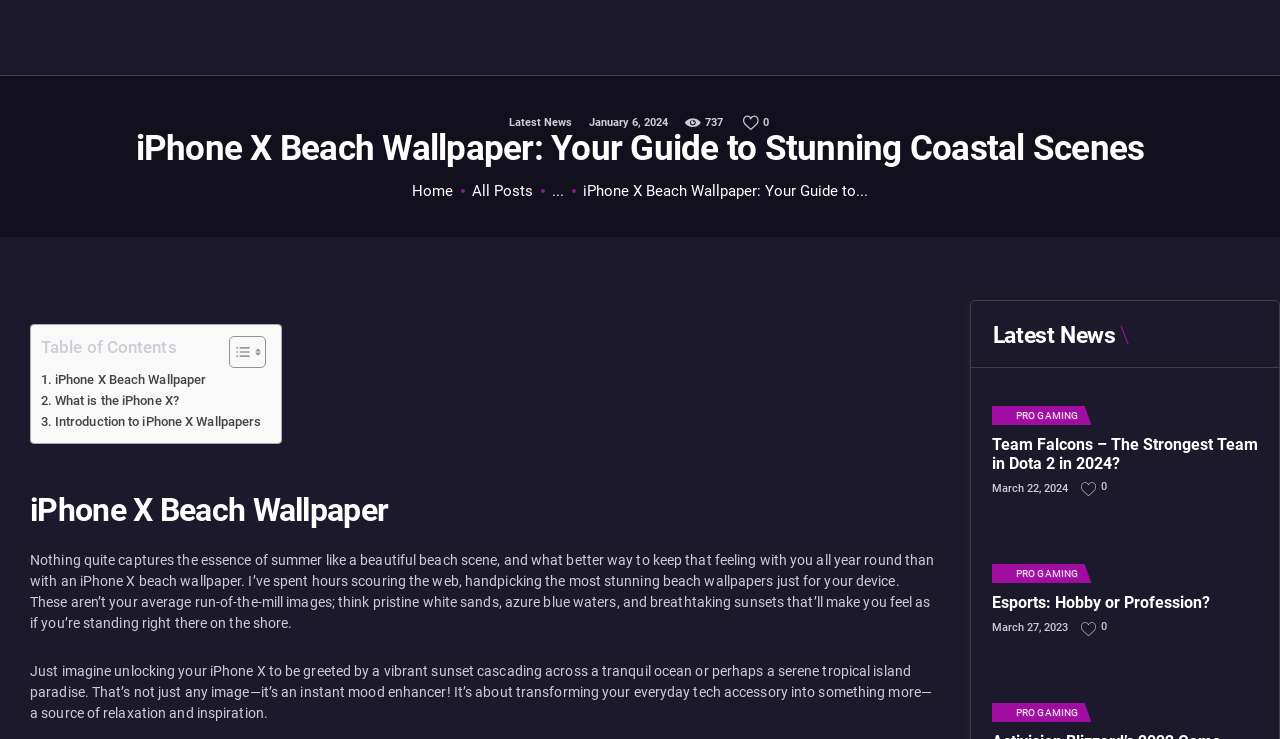What is the purpose of iPhone X beach wallpapers?
Examine the screenshot and reply with a single word or phrase.

Mood enhancer